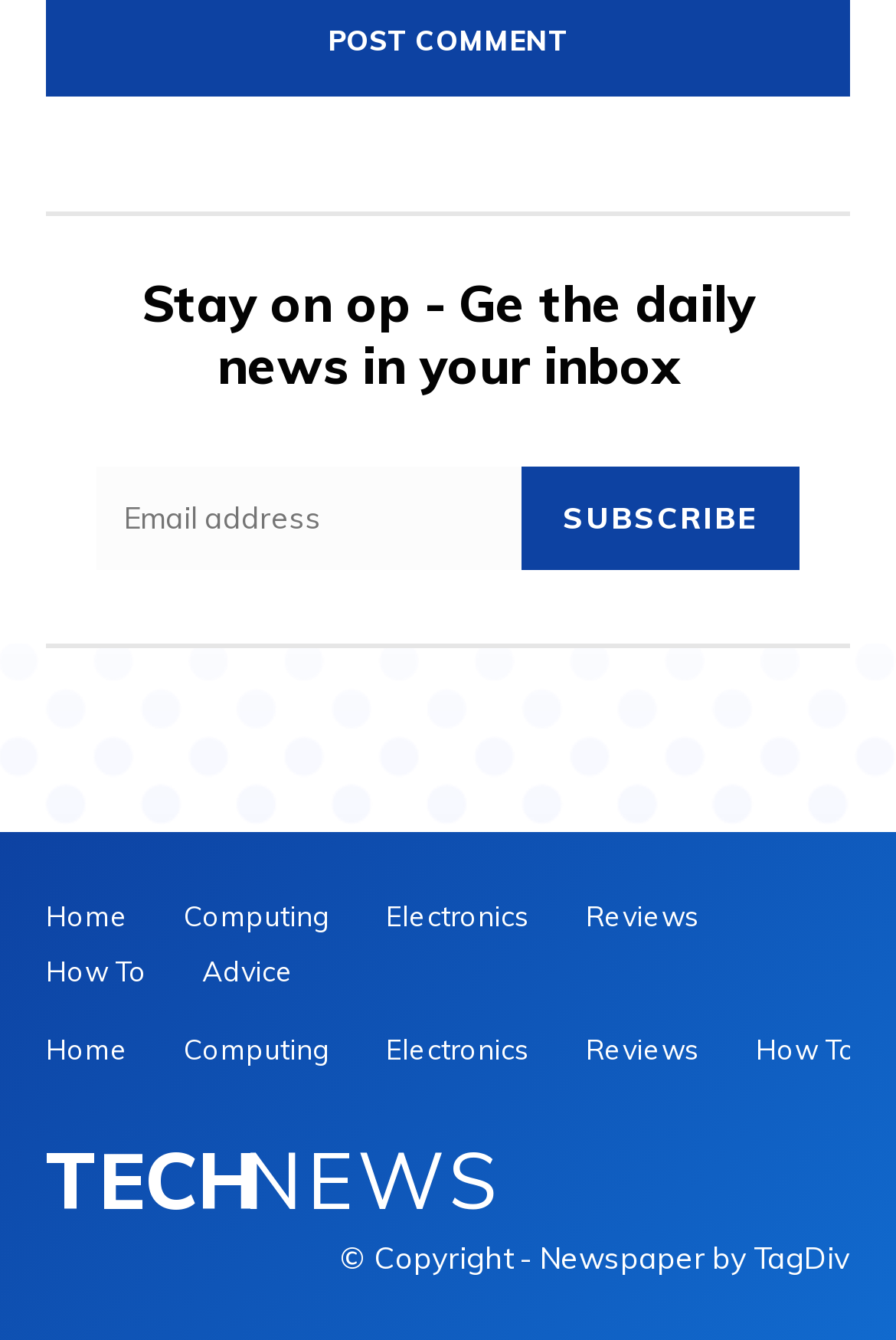Locate the UI element that matches the description Electronics in the webpage screenshot. Return the bounding box coordinates in the format (top-left x, top-left y, bottom-right x, bottom-right y), with values ranging from 0 to 1.

[0.431, 0.664, 0.592, 0.705]